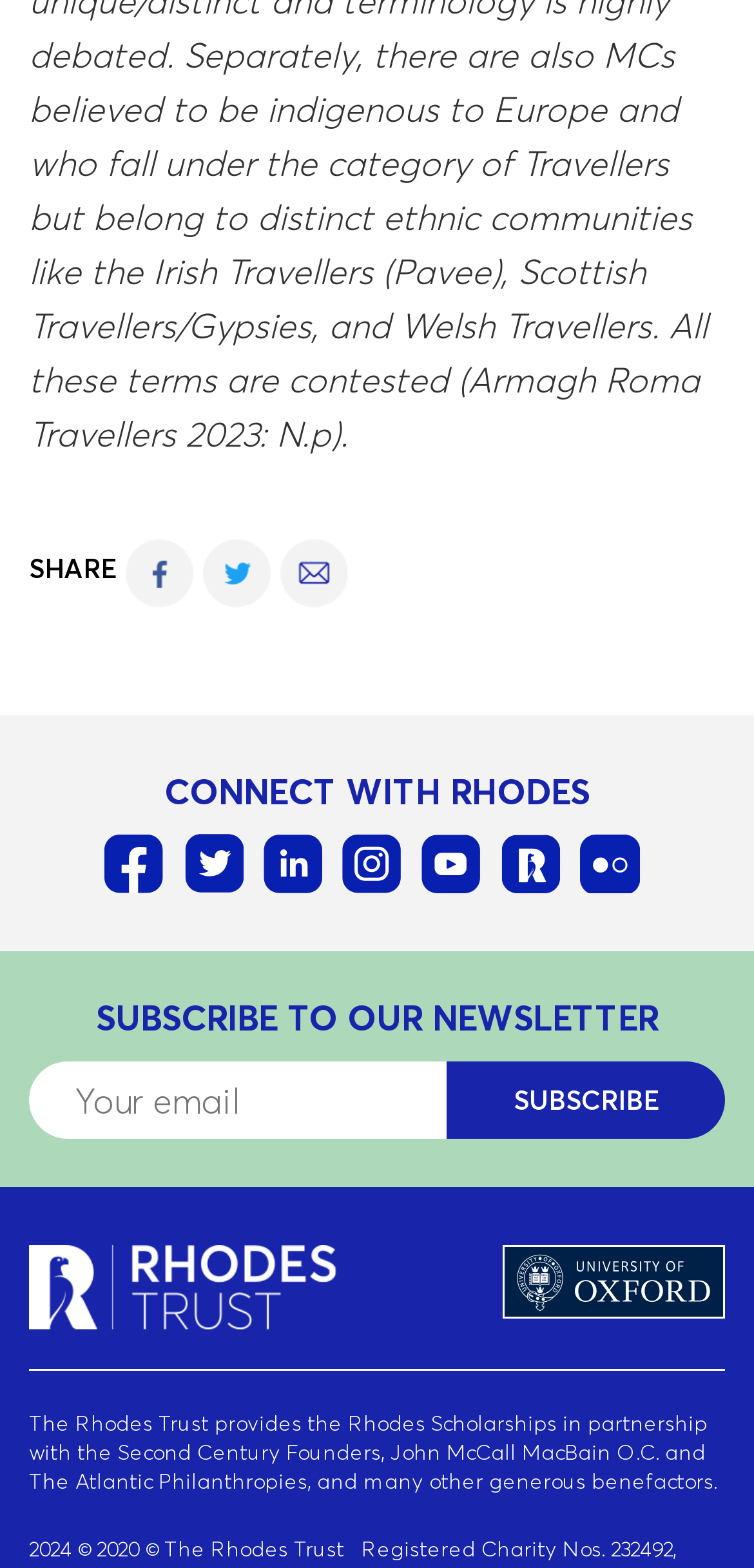Can you find the bounding box coordinates for the element that needs to be clicked to execute this instruction: "Subscribe to our newsletter"? The coordinates should be given as four float numbers between 0 and 1, i.e., [left, top, right, bottom].

[0.592, 0.677, 0.962, 0.727]